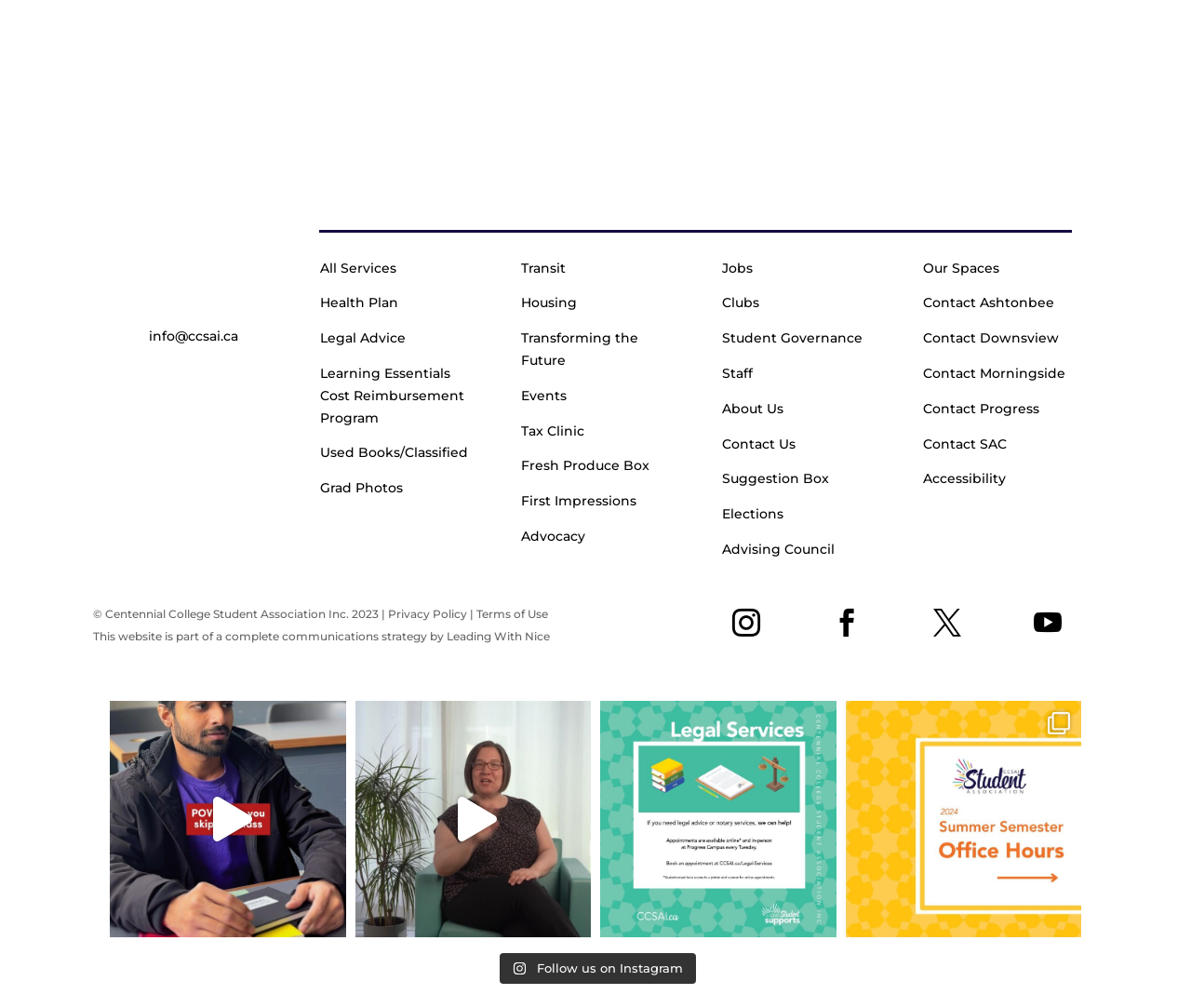Answer with a single word or phrase: 
What is the topic of the first post on this webpage?

Skipping class